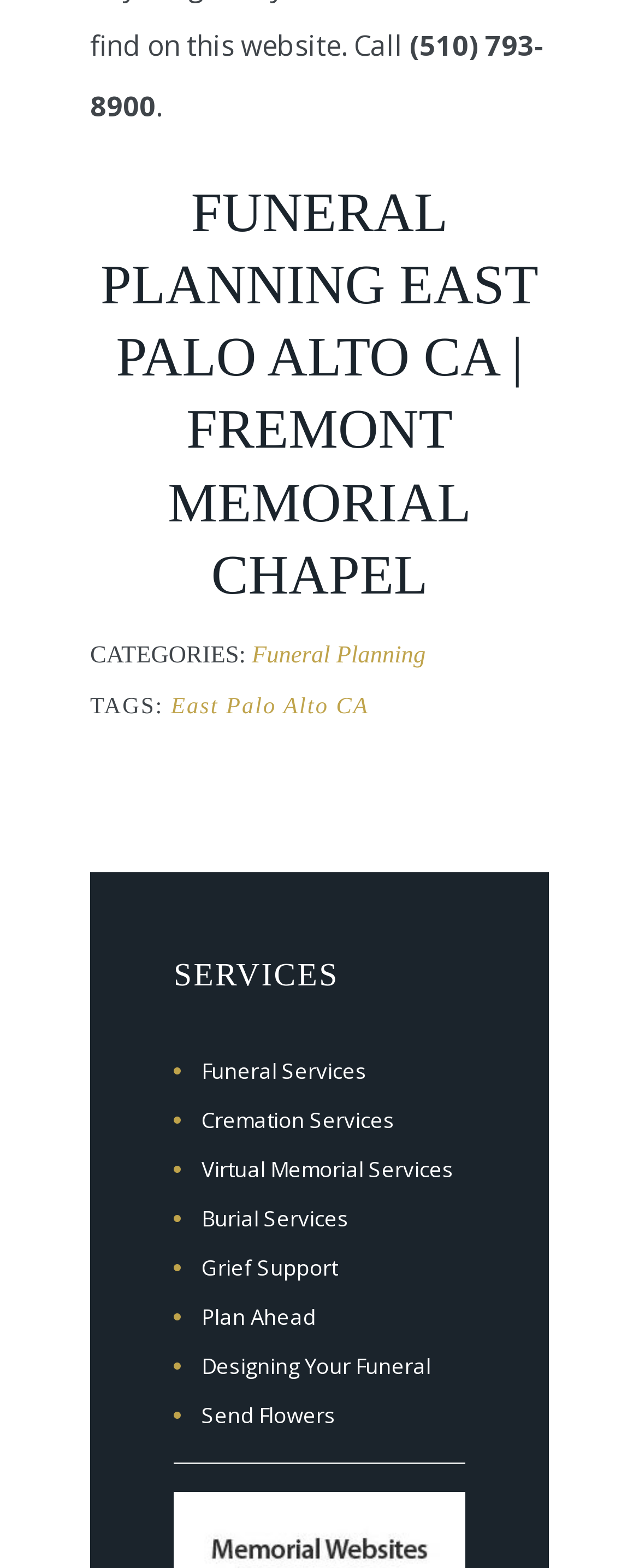How many categories are listed on the webpage?
Please respond to the question with a detailed and informative answer.

The category 'CATEGORIES:' is listed on the webpage, with a static text element having a bounding box of [0.141, 0.409, 0.394, 0.426]. Under this category, there is one link 'Funeral Planning' with a bounding box of [0.394, 0.409, 0.666, 0.426].